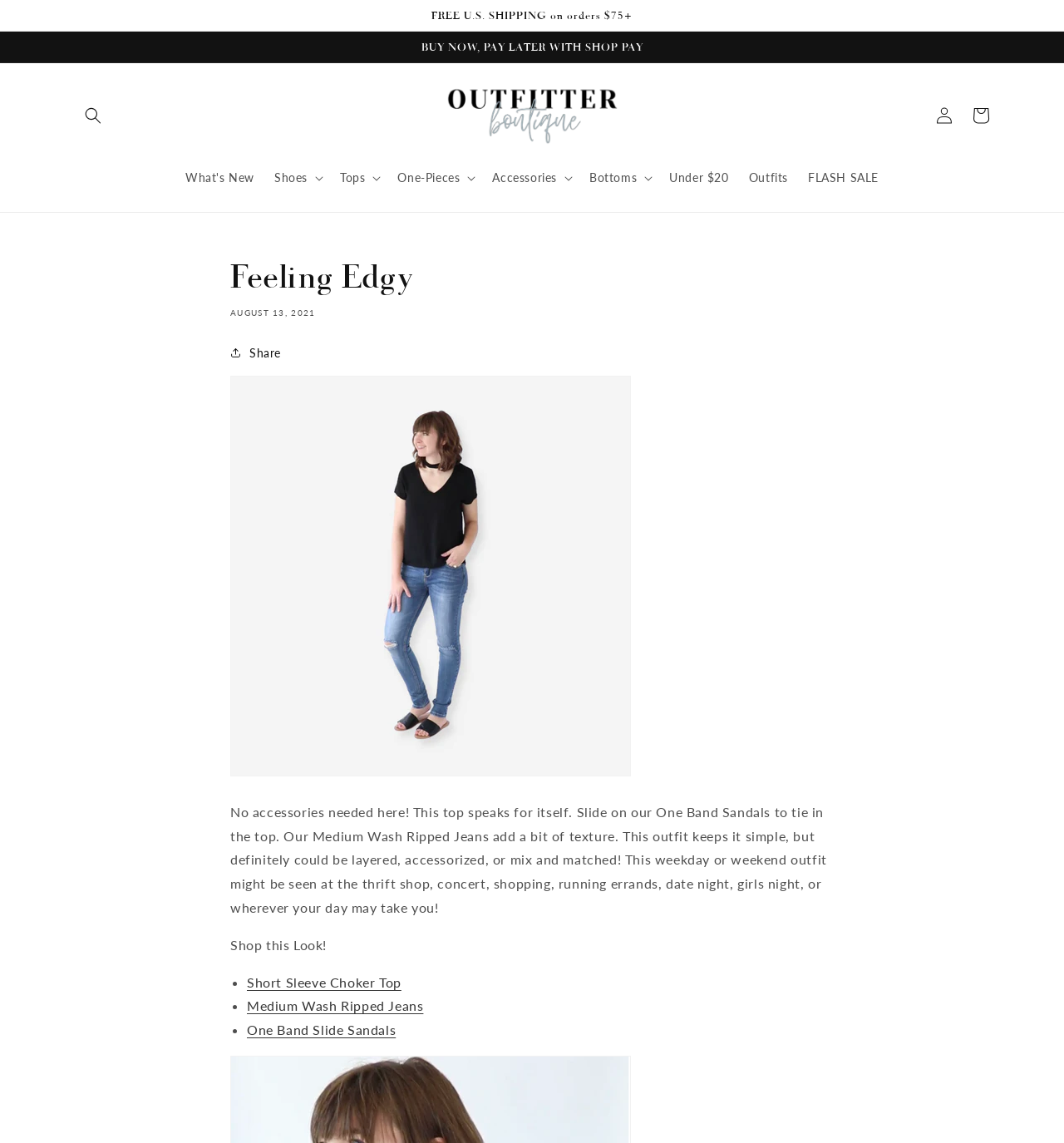Determine the bounding box coordinates of the section to be clicked to follow the instruction: "View Cart". The coordinates should be given as four float numbers between 0 and 1, formatted as [left, top, right, bottom].

[0.905, 0.085, 0.939, 0.117]